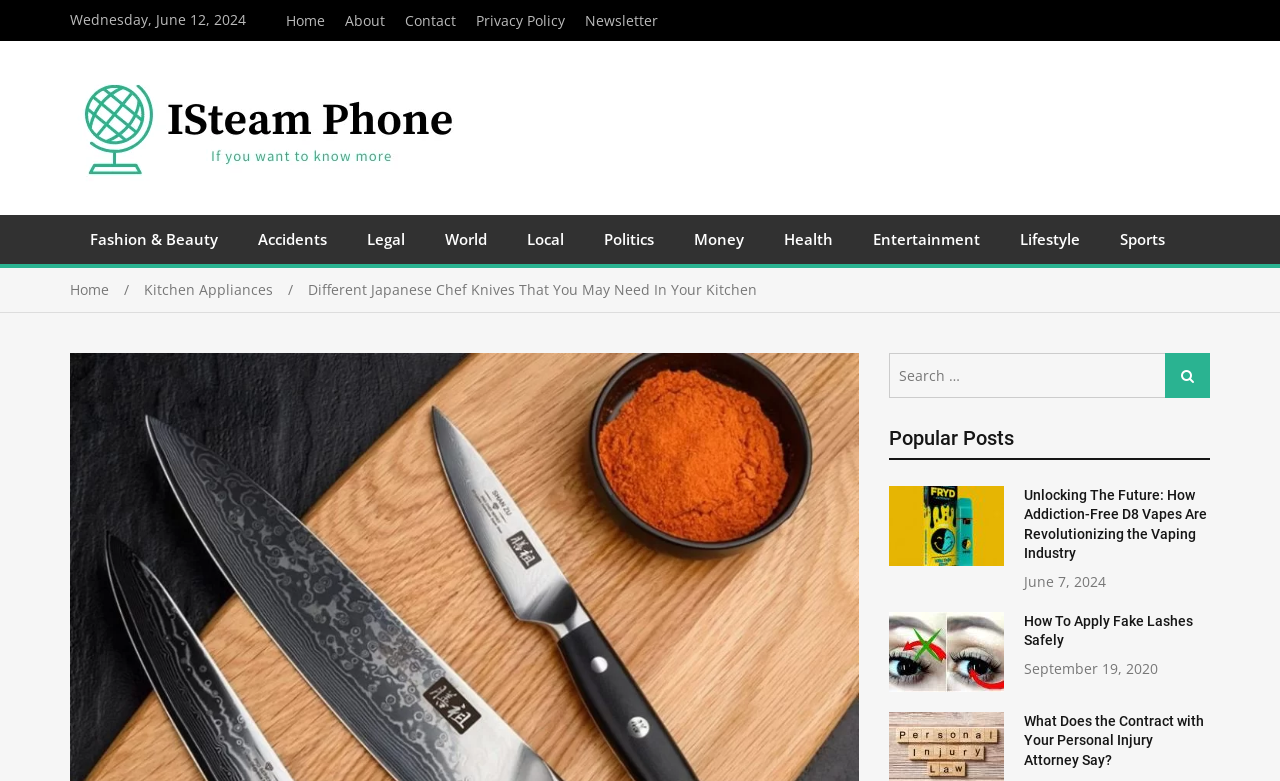Indicate the bounding box coordinates of the clickable region to achieve the following instruction: "Read the 'Unlocking The Future: How Addiction-Free D8 Vapes Are Revolutionizing the Vaping Industry' article."

[0.8, 0.623, 0.943, 0.719]